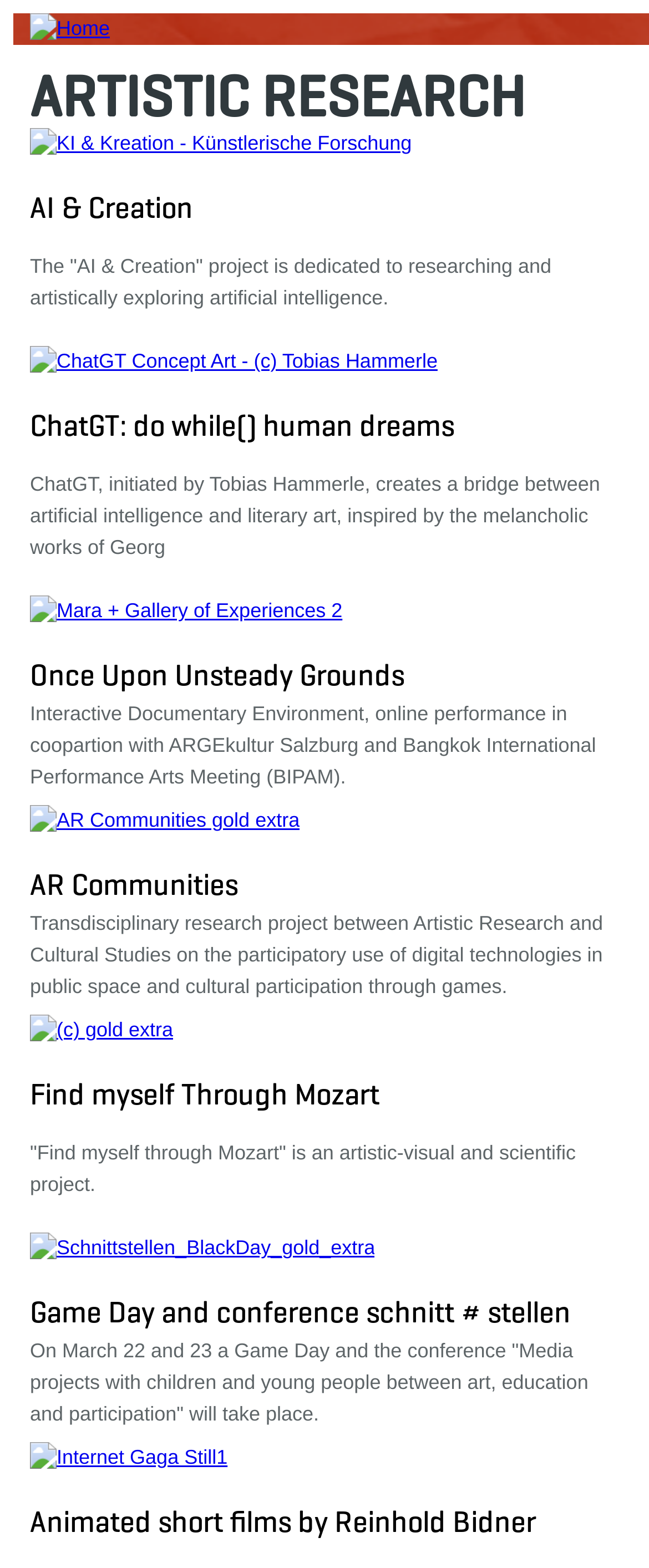Please identify the bounding box coordinates of the element's region that needs to be clicked to fulfill the following instruction: "Learn about ChatGT Concept Art". The bounding box coordinates should consist of four float numbers between 0 and 1, i.e., [left, top, right, bottom].

[0.046, 0.223, 0.674, 0.238]